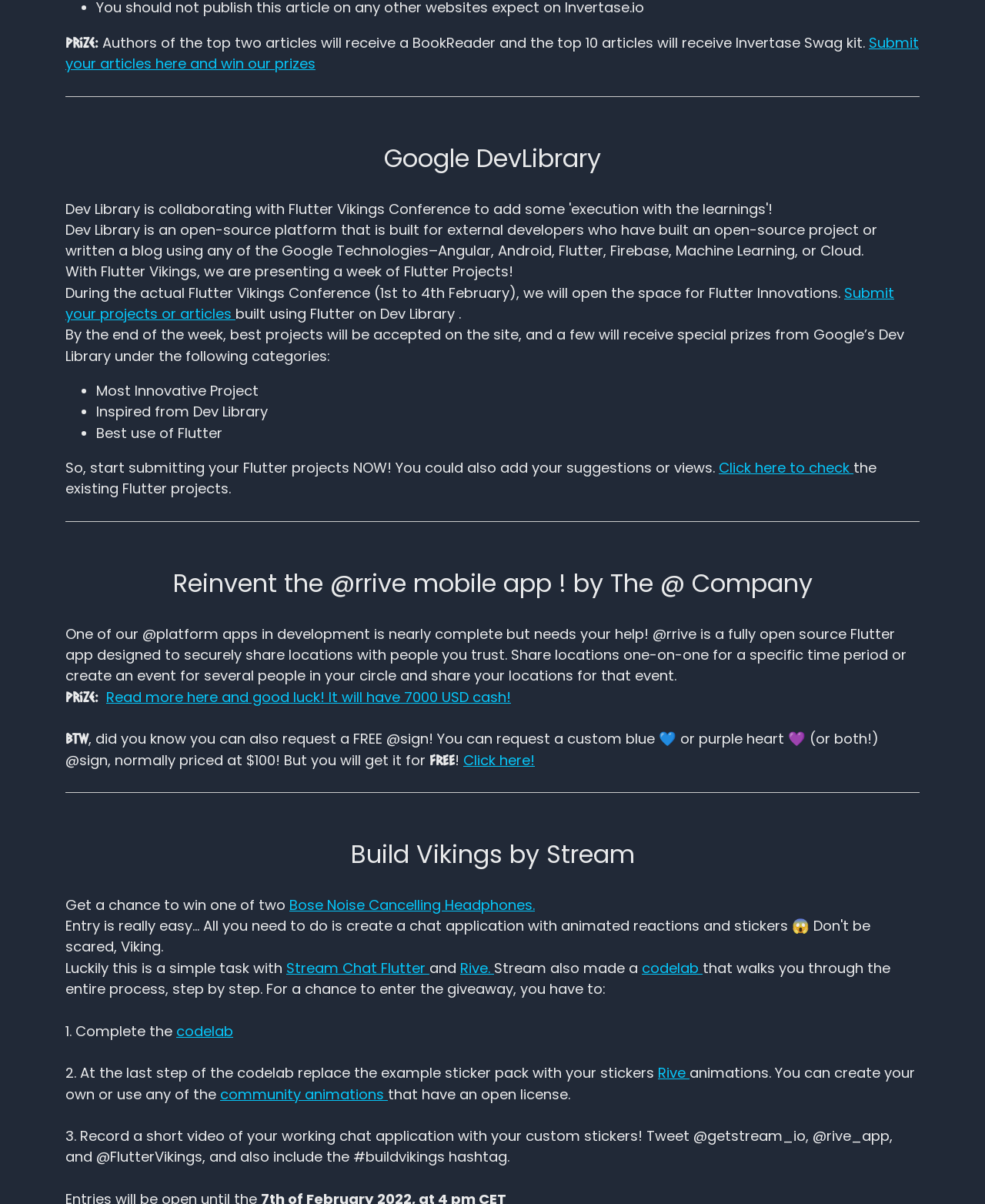What is the purpose of Dev Library?
Use the screenshot to answer the question with a single word or phrase.

Open-source platform for external developers